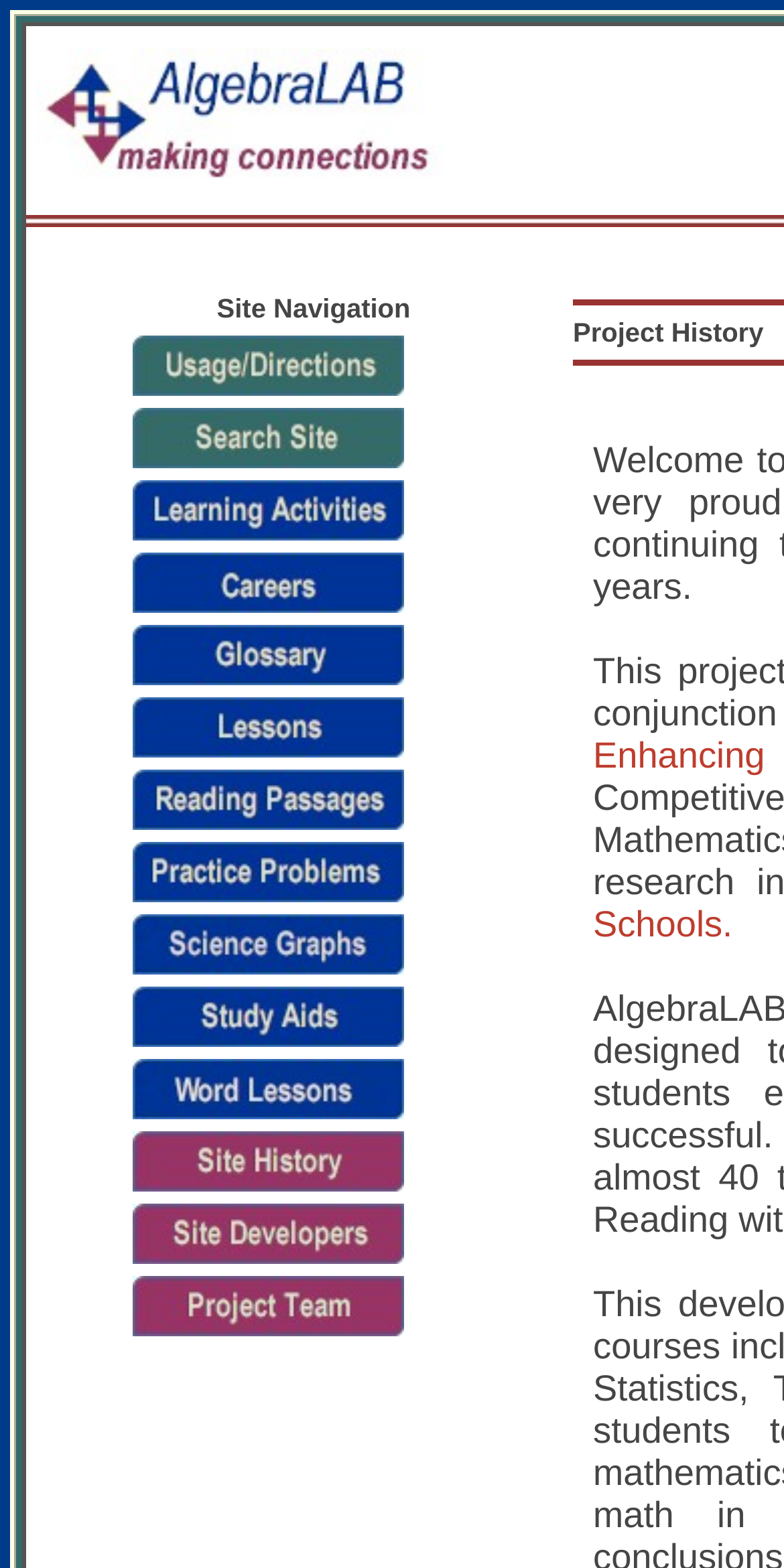Pinpoint the bounding box coordinates for the area that should be clicked to perform the following instruction: "View Activities".

[0.169, 0.315, 0.515, 0.334]